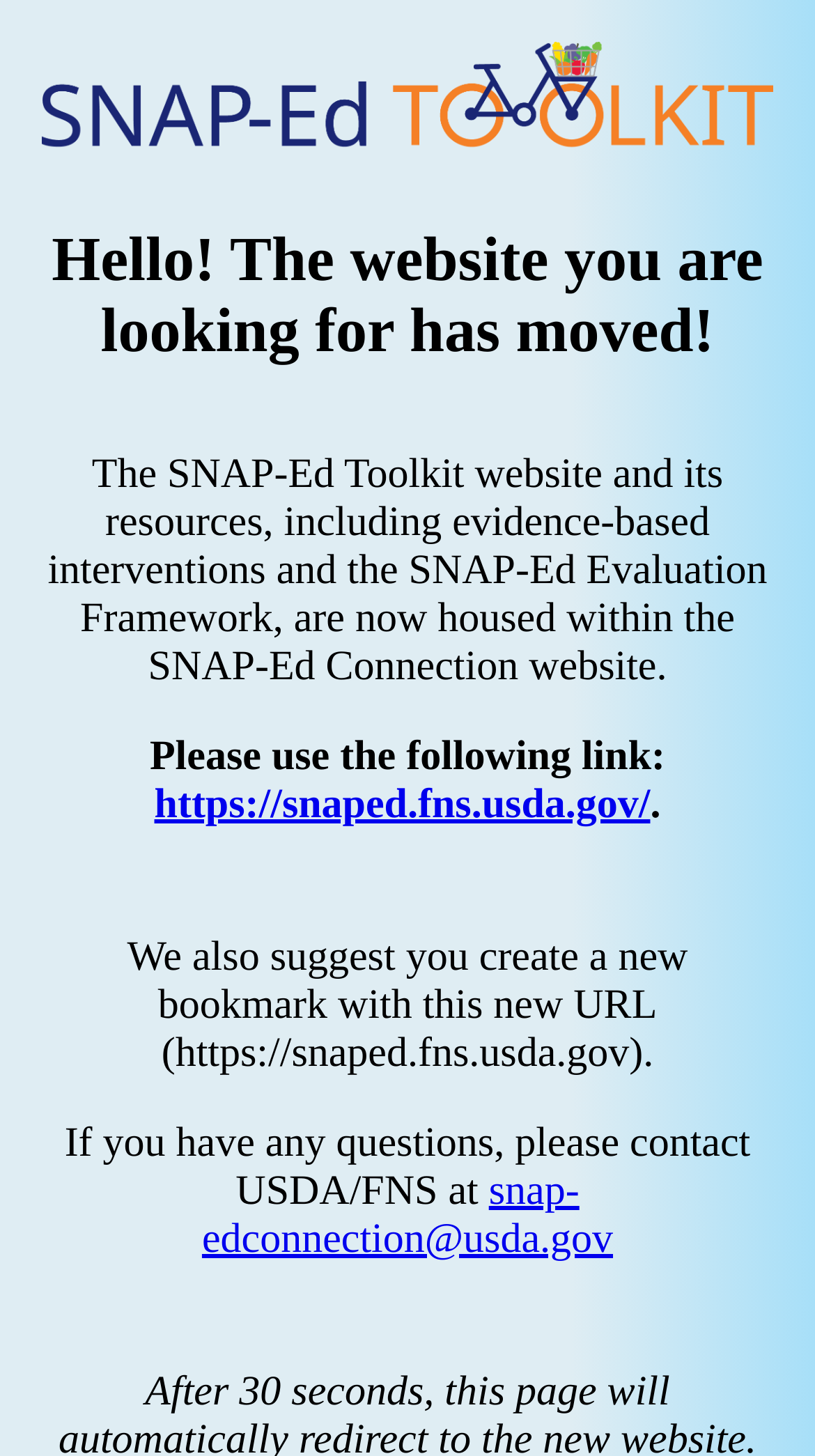Who should users contact if they have questions?
Answer the question in as much detail as possible.

I read the text that says 'If you have any questions, please contact USDA/FNS at...' and understood that users should contact USDA/FNS if they have any questions.